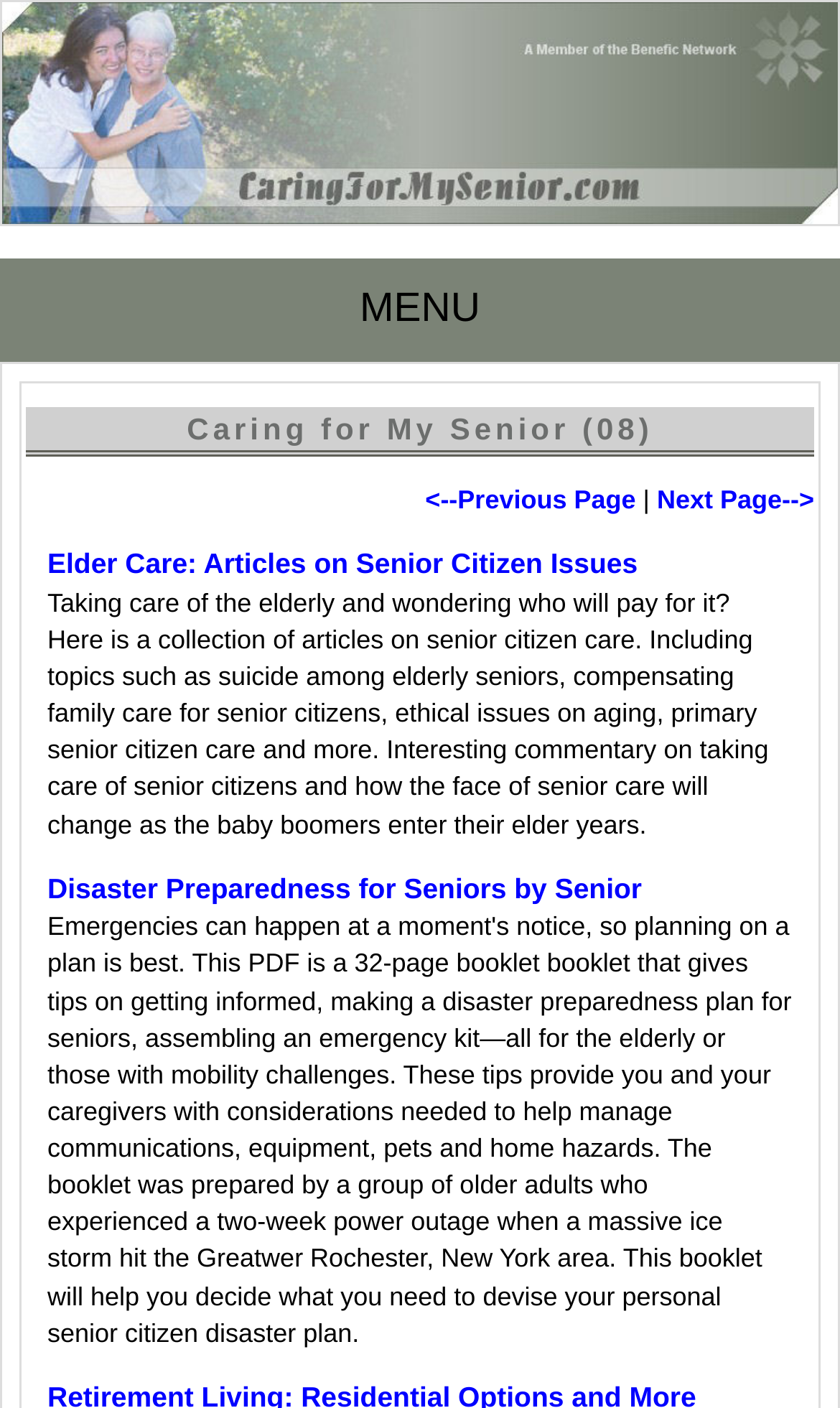Is there an image on the webpage?
Using the information from the image, give a concise answer in one word or a short phrase.

Yes